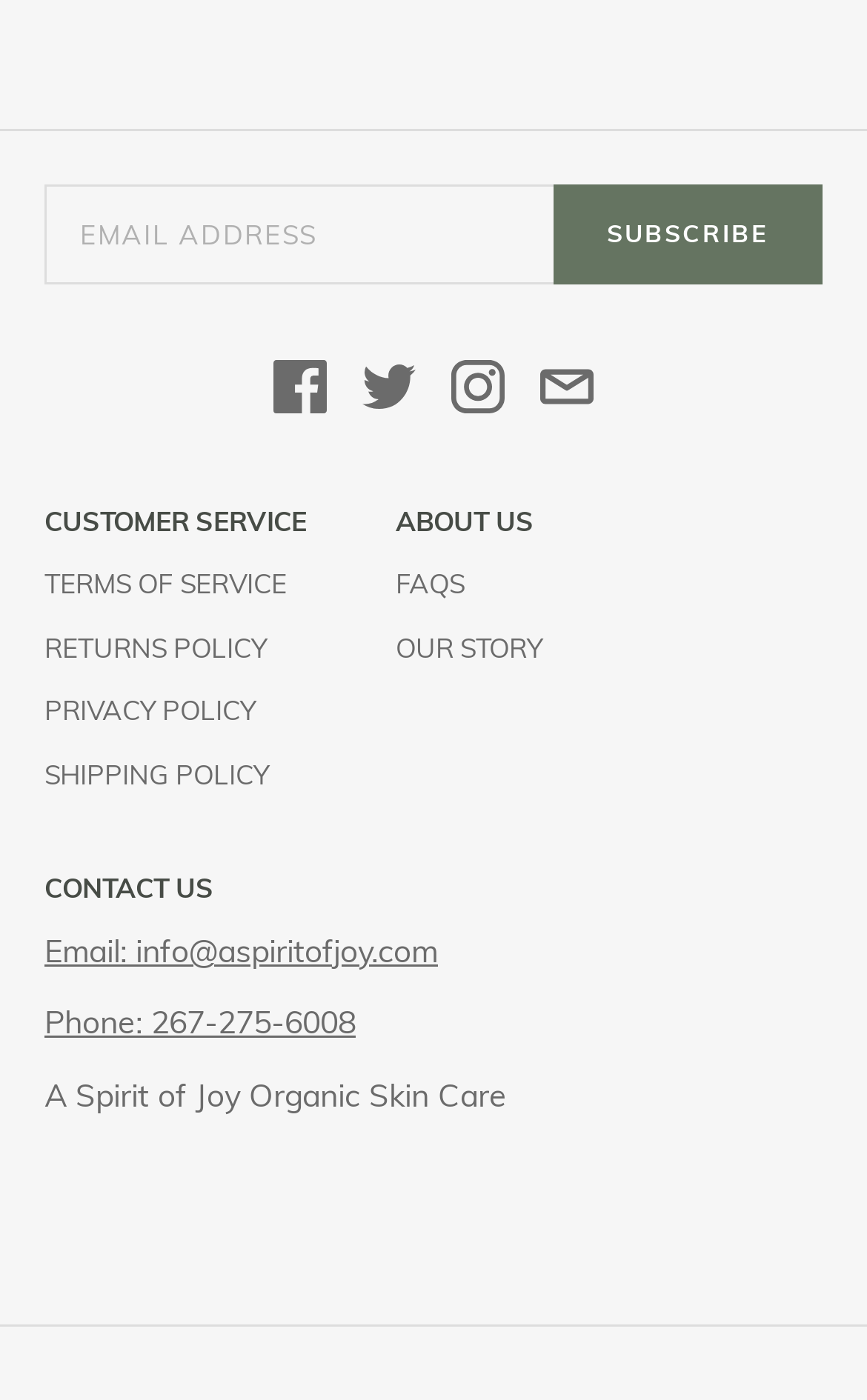What is the name of the company?
Kindly answer the question with as much detail as you can.

The company name is mentioned at the bottom of the webpage, which is 'A Spirit of Joy Organic Skin Care', indicating that the webpage is related to this company's online presence.